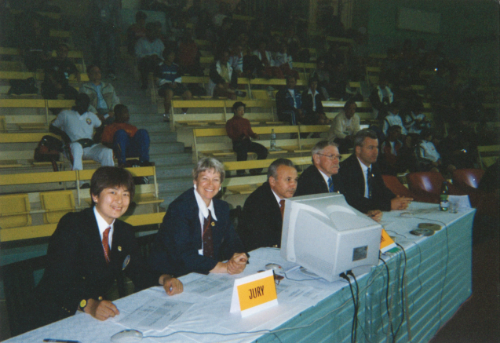Give a thorough caption for the picture.

The image captures a significant moment in the world of women's weightlifting, showcasing a panel of judges at an event. Prominently featured is Judy Glenney, a trailblazer in the sport, known for her remarkable achievements, including winning the first Women’s National Championships and serving on the jury for the Olympic Games. The other judges, dressed formally in suits, are engaged in their roles, with a computer monitor and paperwork in front of them, indicating the seriousness of their responsibilities. The backdrop reveals a venue filled with spectators, highlighting the growing popularity and recognition of women's weightlifting since its inception in the early 1980s. This image embodies the progress made in the sport, reflecting Judy's dedication and the pivotal role she played in paving the way for future female athletes at international competitions.